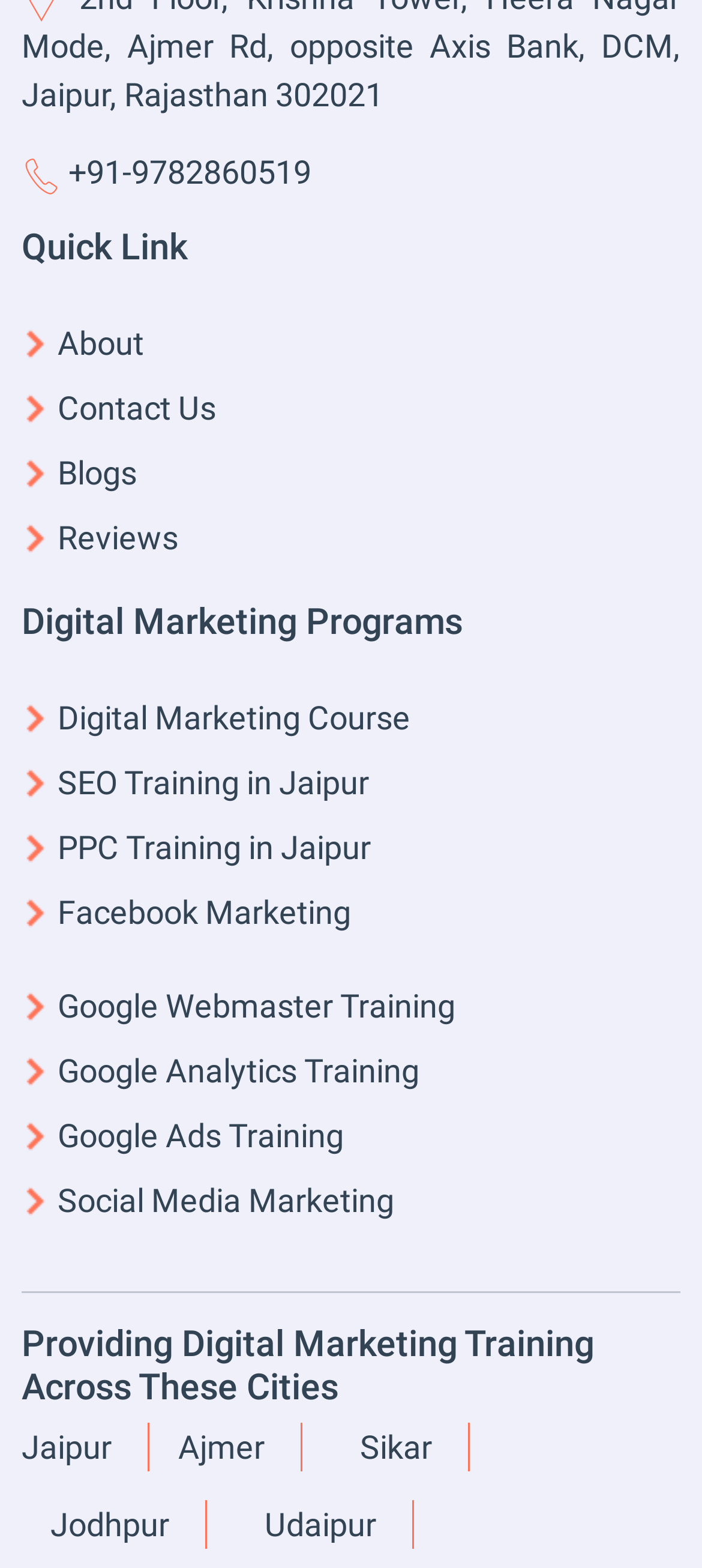Extract the bounding box coordinates for the UI element described as: "Reviews".

[0.031, 0.331, 0.254, 0.355]